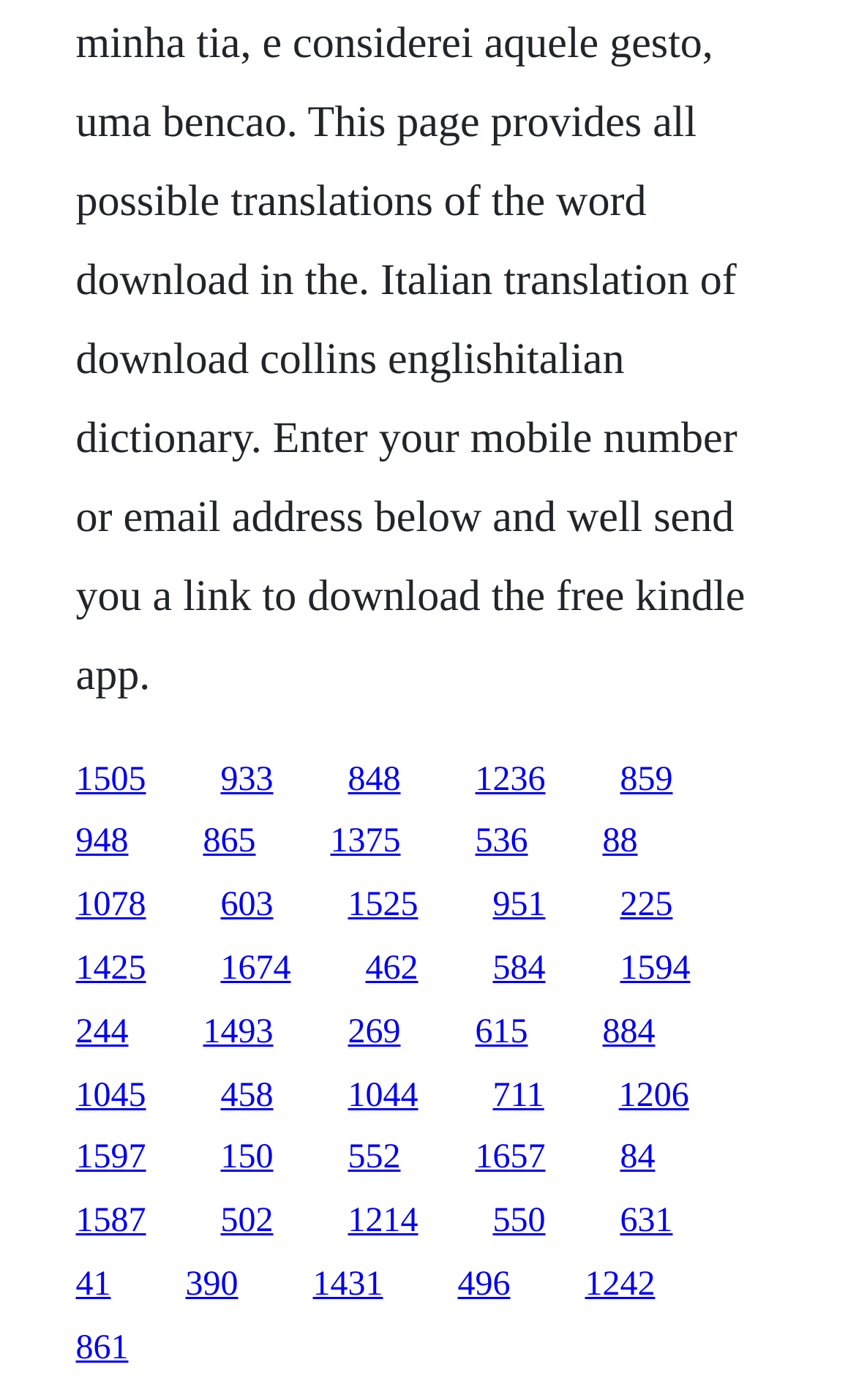Provide a one-word or short-phrase response to the question:
What is the horizontal position of the last link?

0.088